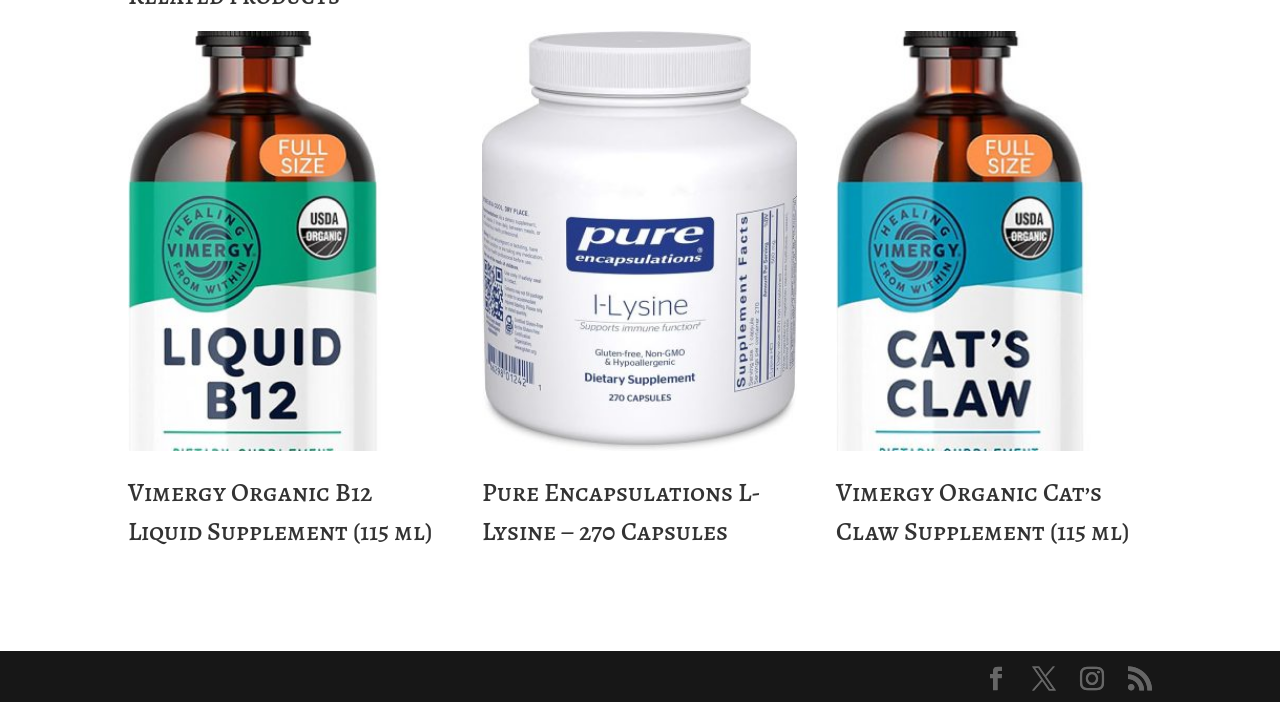How many supplements are listed on the webpage?
Refer to the image and give a detailed answer to the question.

There are three links on the webpage, each representing a supplement, so the number of supplements listed on the webpage is 3.